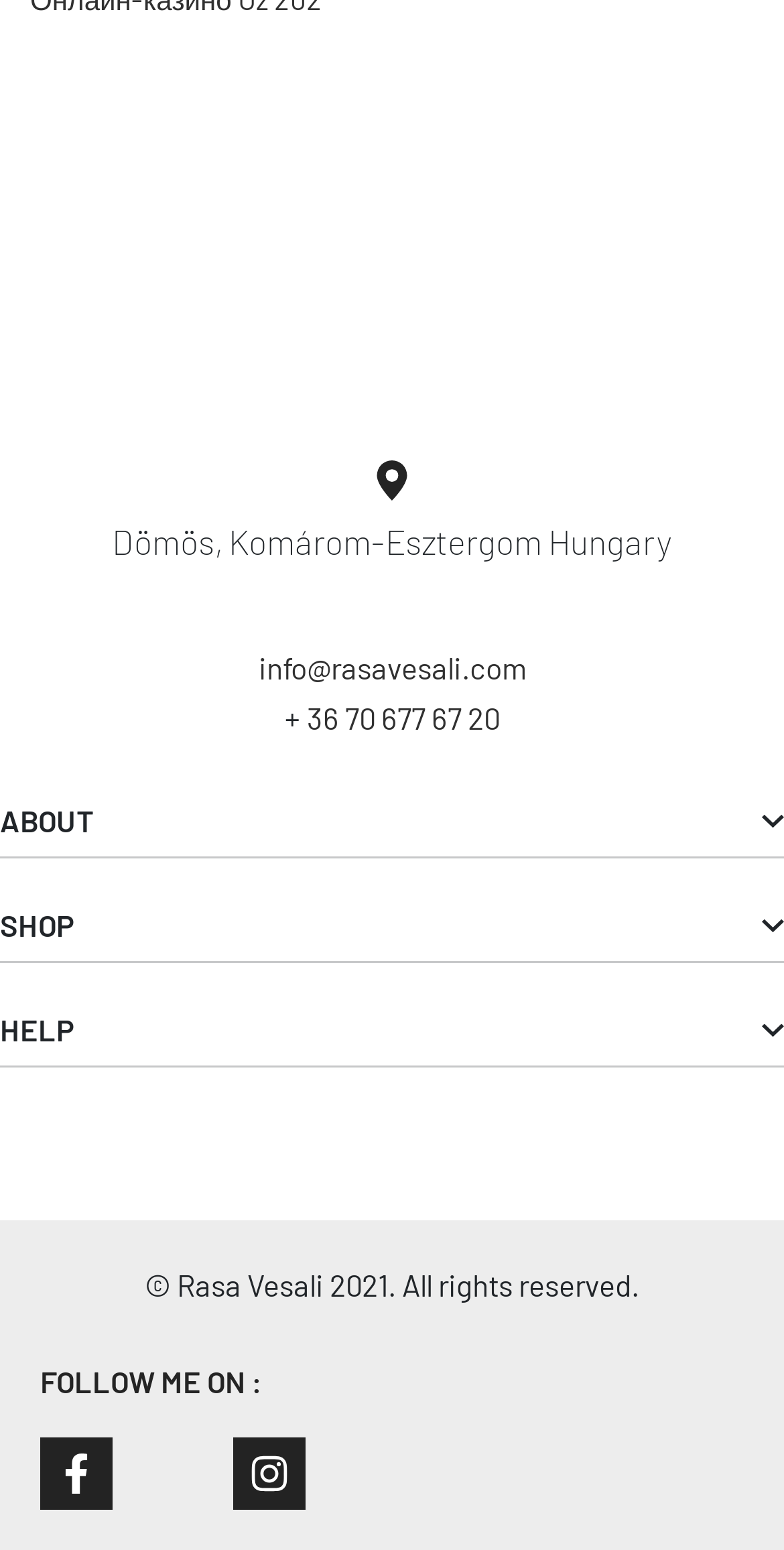Please identify the bounding box coordinates of the element I should click to complete this instruction: 'Contact the artist'. The coordinates should be given as four float numbers between 0 and 1, like this: [left, top, right, bottom].

[0.329, 0.419, 0.671, 0.442]